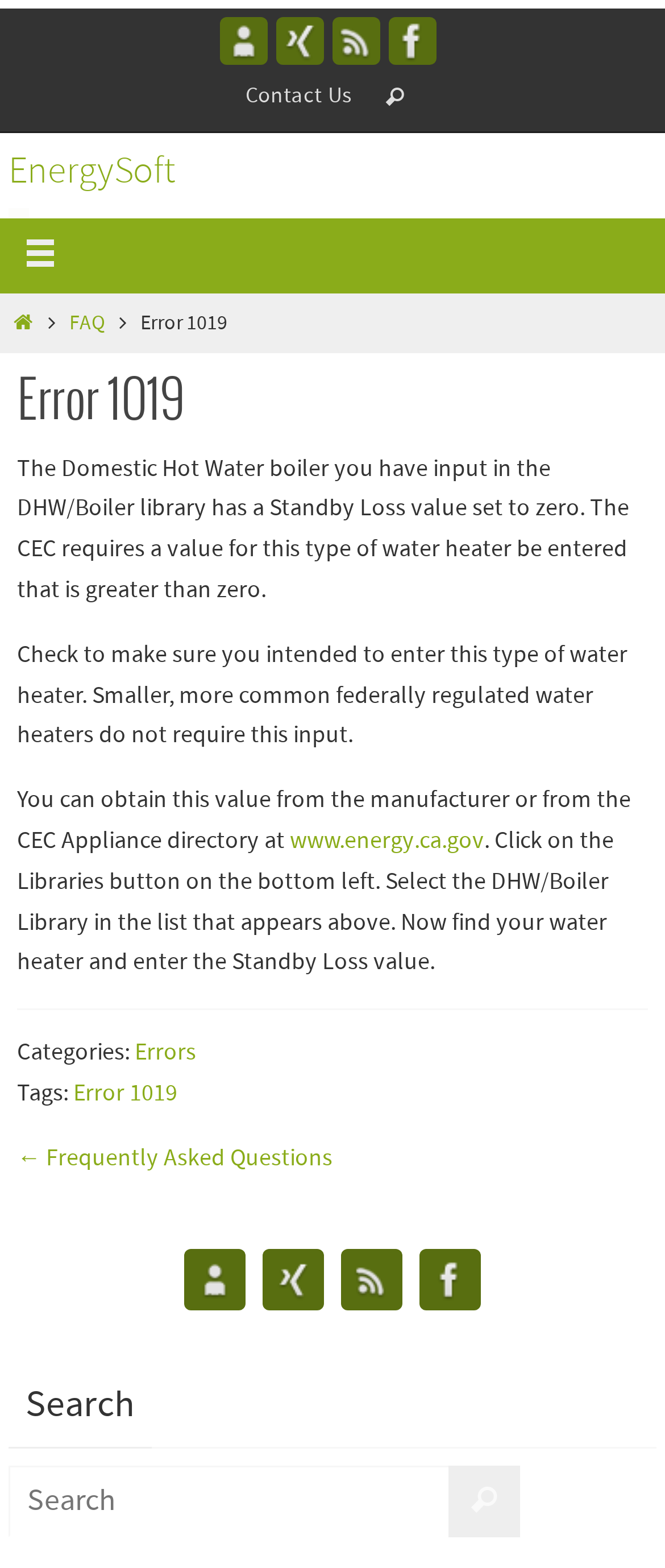What is the error code on this page?
Based on the screenshot, give a detailed explanation to answer the question.

The error code is mentioned in the heading 'Error 1019' at the top of the main content area, and also in the StaticText element with the same text.